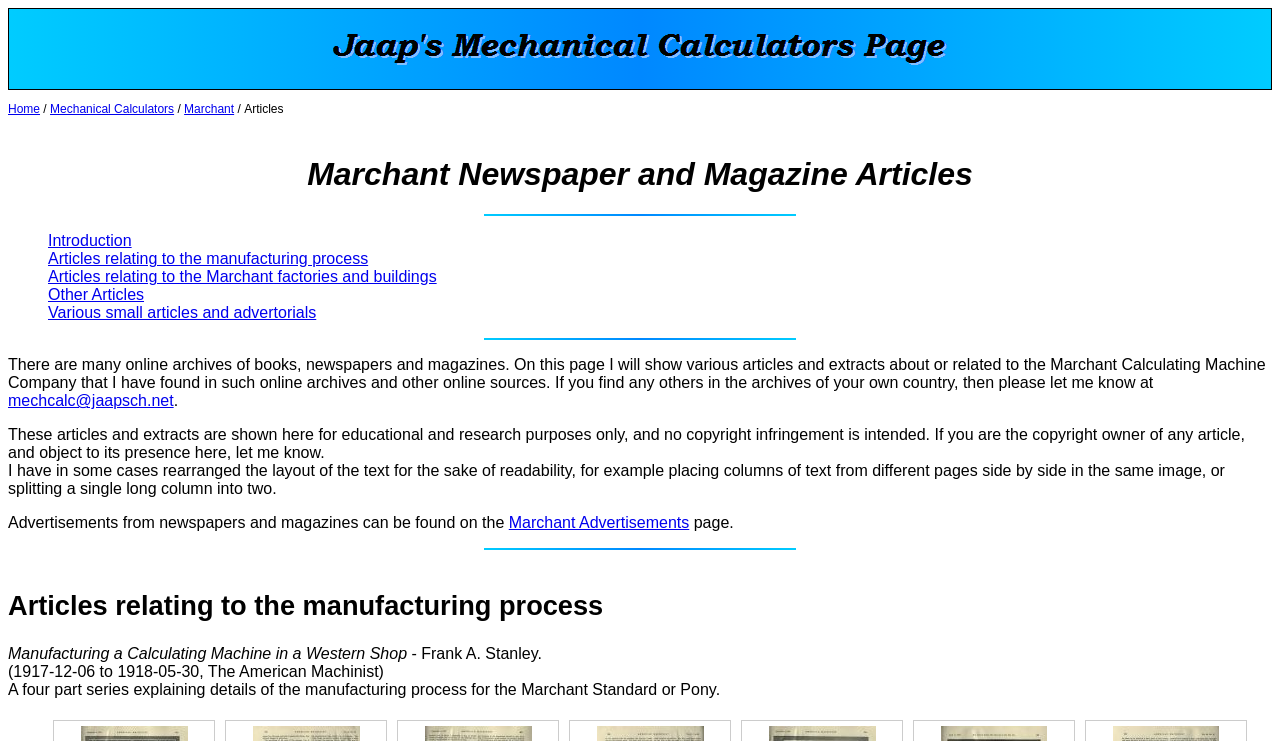Can you pinpoint the bounding box coordinates for the clickable element required for this instruction: "Click on the Home link"? The coordinates should be four float numbers between 0 and 1, i.e., [left, top, right, bottom].

[0.006, 0.138, 0.031, 0.157]